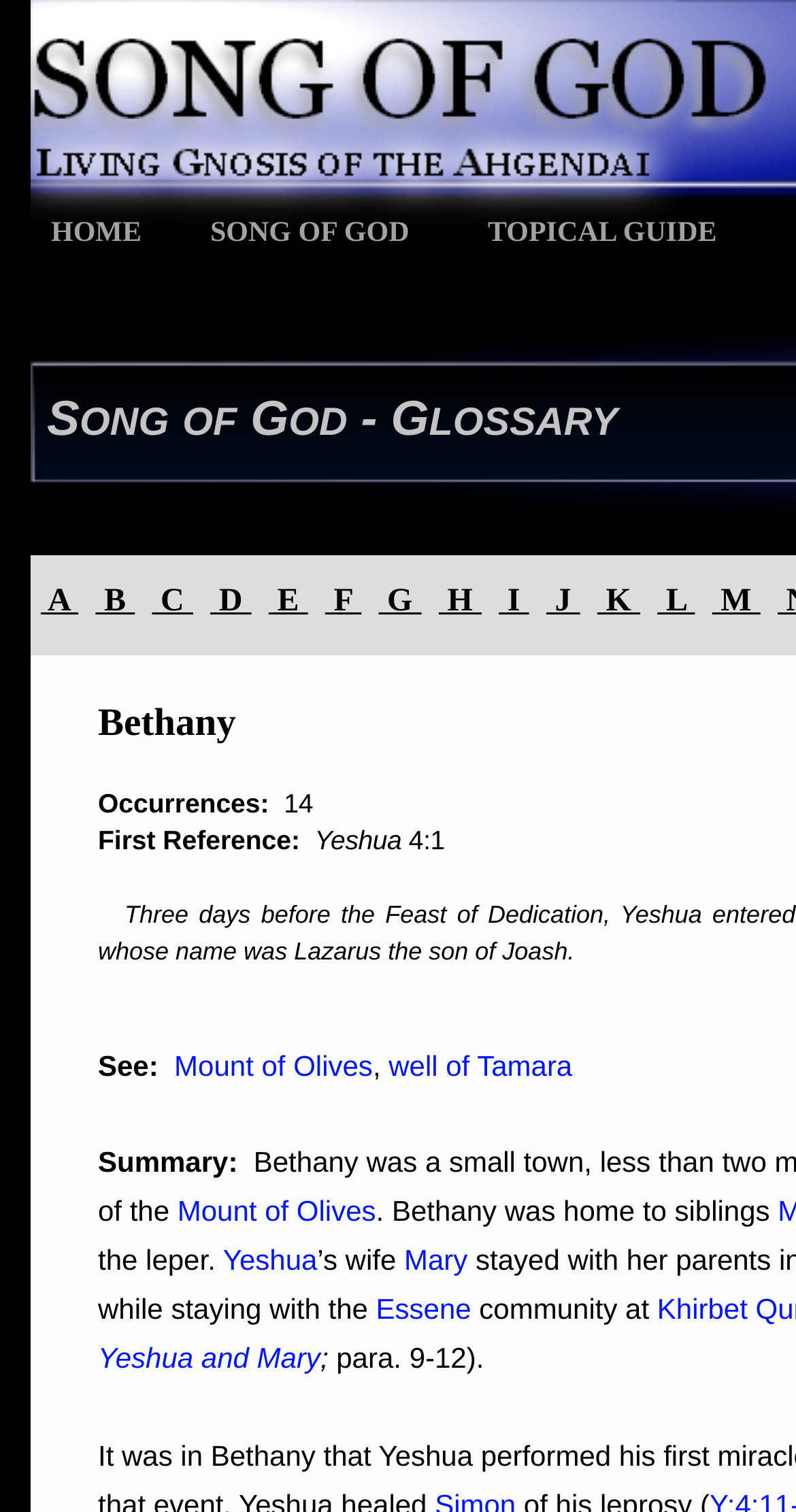Using the webpage screenshot, locate the HTML element that fits the following description and provide its bounding box: "- G".

[0.436, 0.259, 0.539, 0.296]